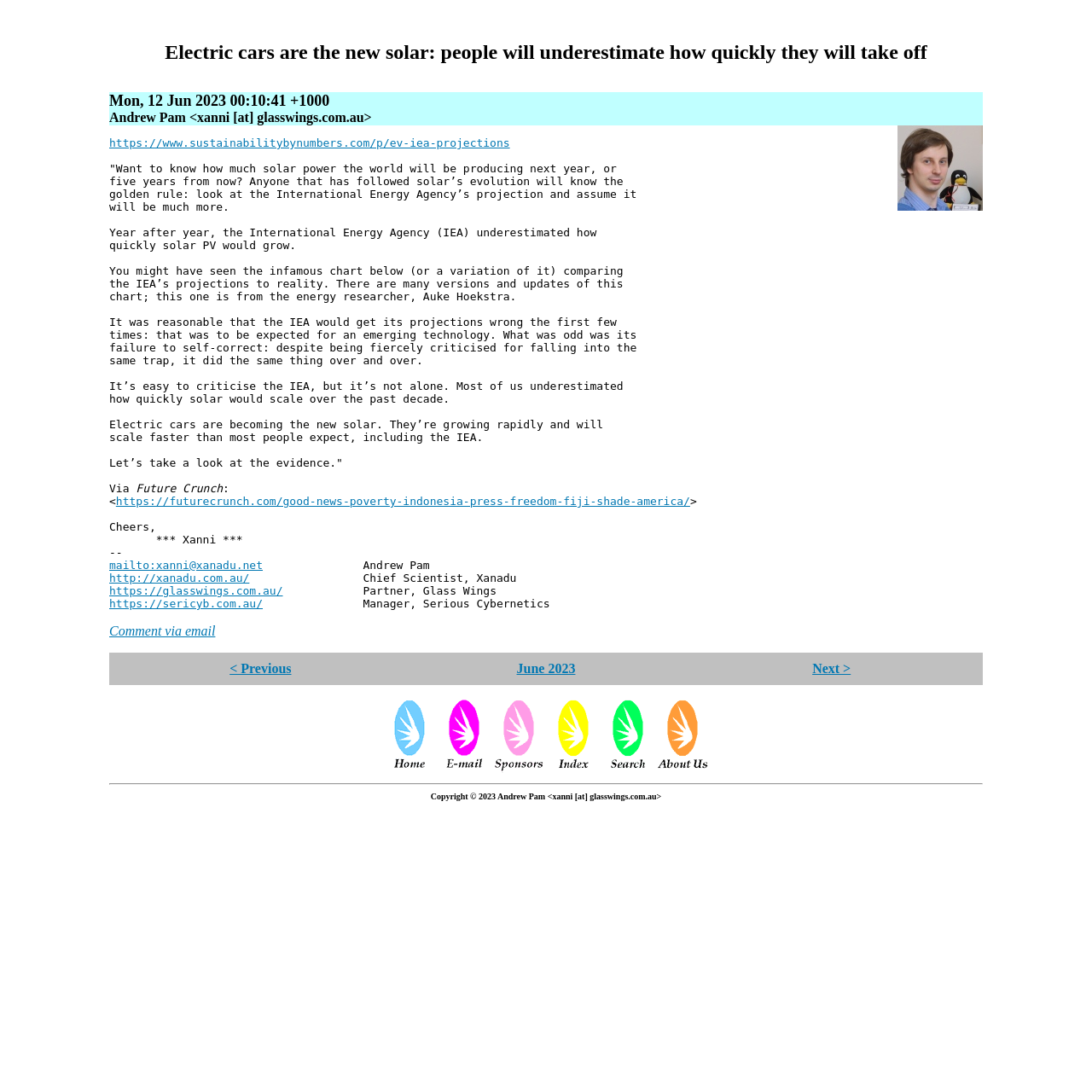What is the name of the company associated with the author?
Examine the screenshot and reply with a single word or phrase.

Glass Wings